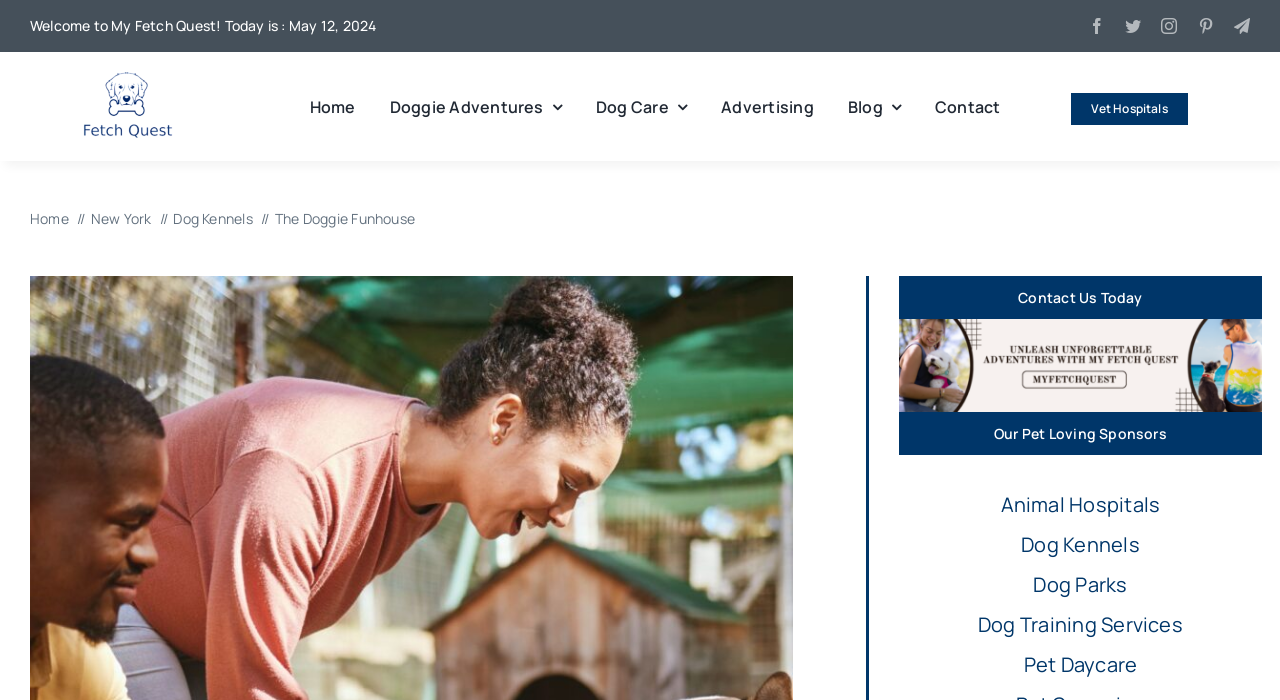Identify the bounding box coordinates of the area you need to click to perform the following instruction: "Visit Facebook page".

[0.851, 0.026, 0.863, 0.049]